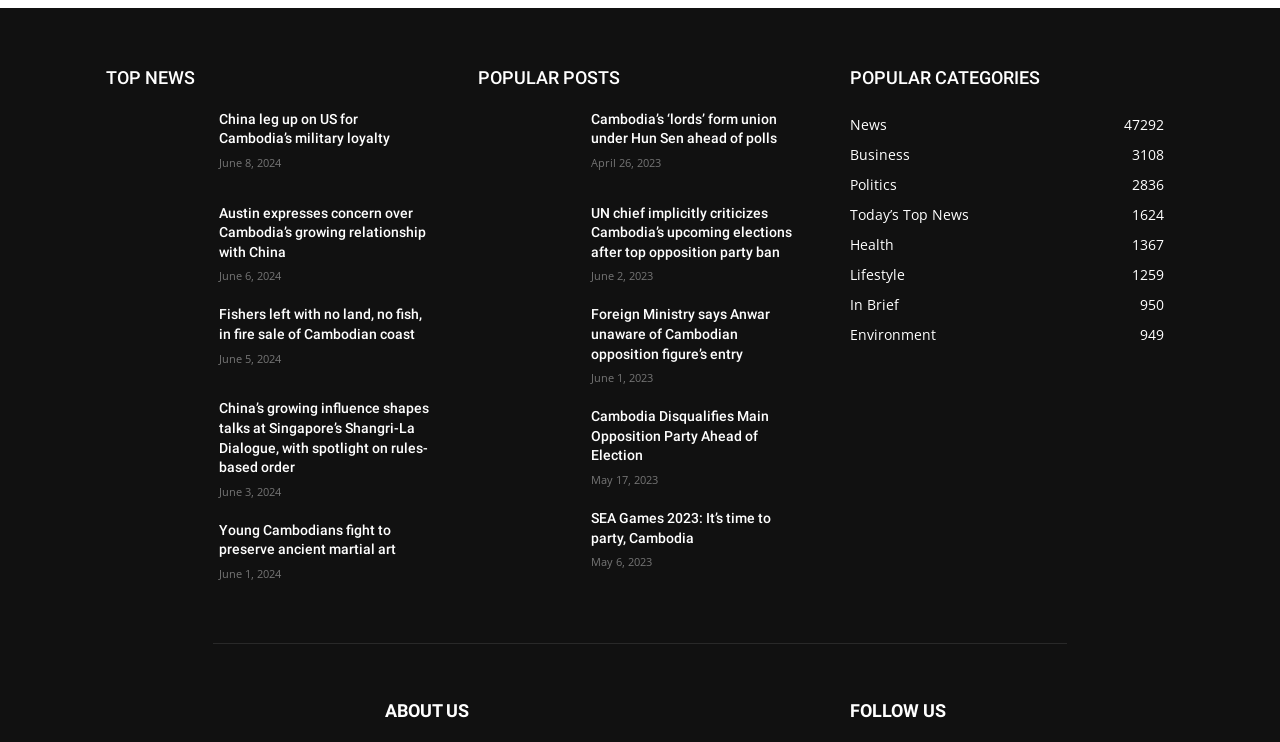Can you give a detailed response to the following question using the information from the image? What is the date of the most recent news article?

The webpage lists multiple news articles with dates, and the most recent one is 'June 8, 2024', which is the date of the article 'China leg up on US for Cambodia’s military loyalty'.